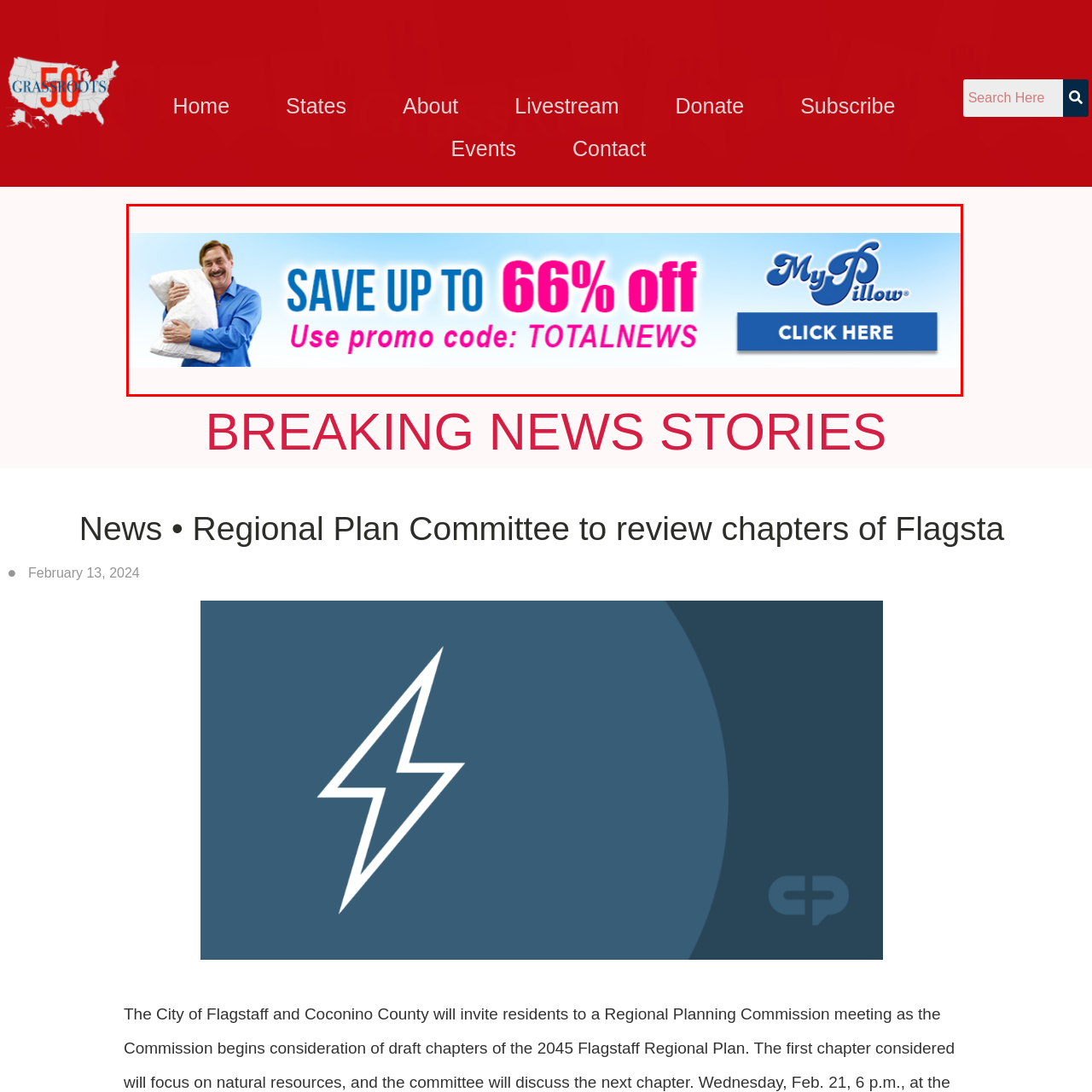Inspect the image surrounded by the red outline and respond to the question with a brief word or phrase:
What is the color of the button on the banner?

Blue